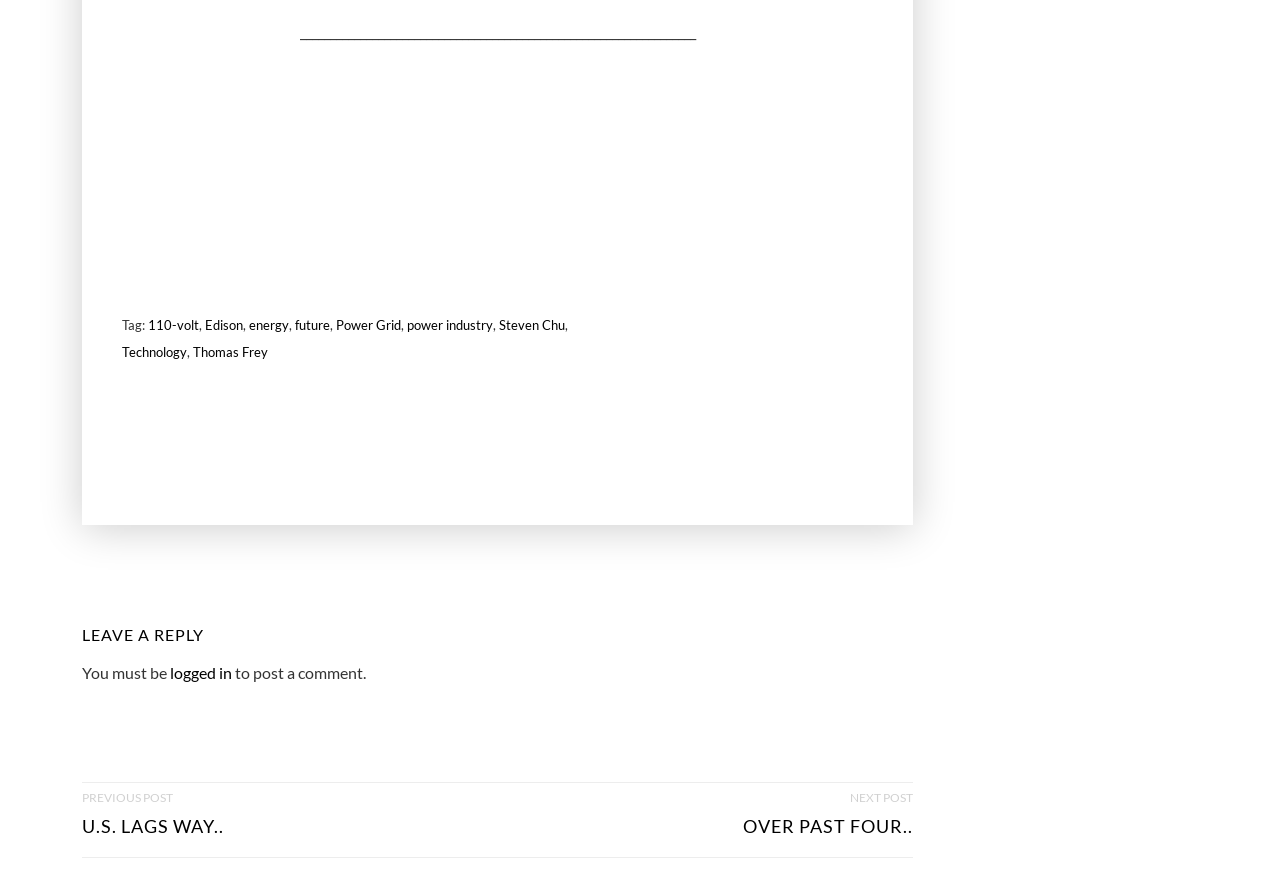Identify the bounding box coordinates of the area that should be clicked in order to complete the given instruction: "read post about emotional work". The bounding box coordinates should be four float numbers between 0 and 1, i.e., [left, top, right, bottom].

None